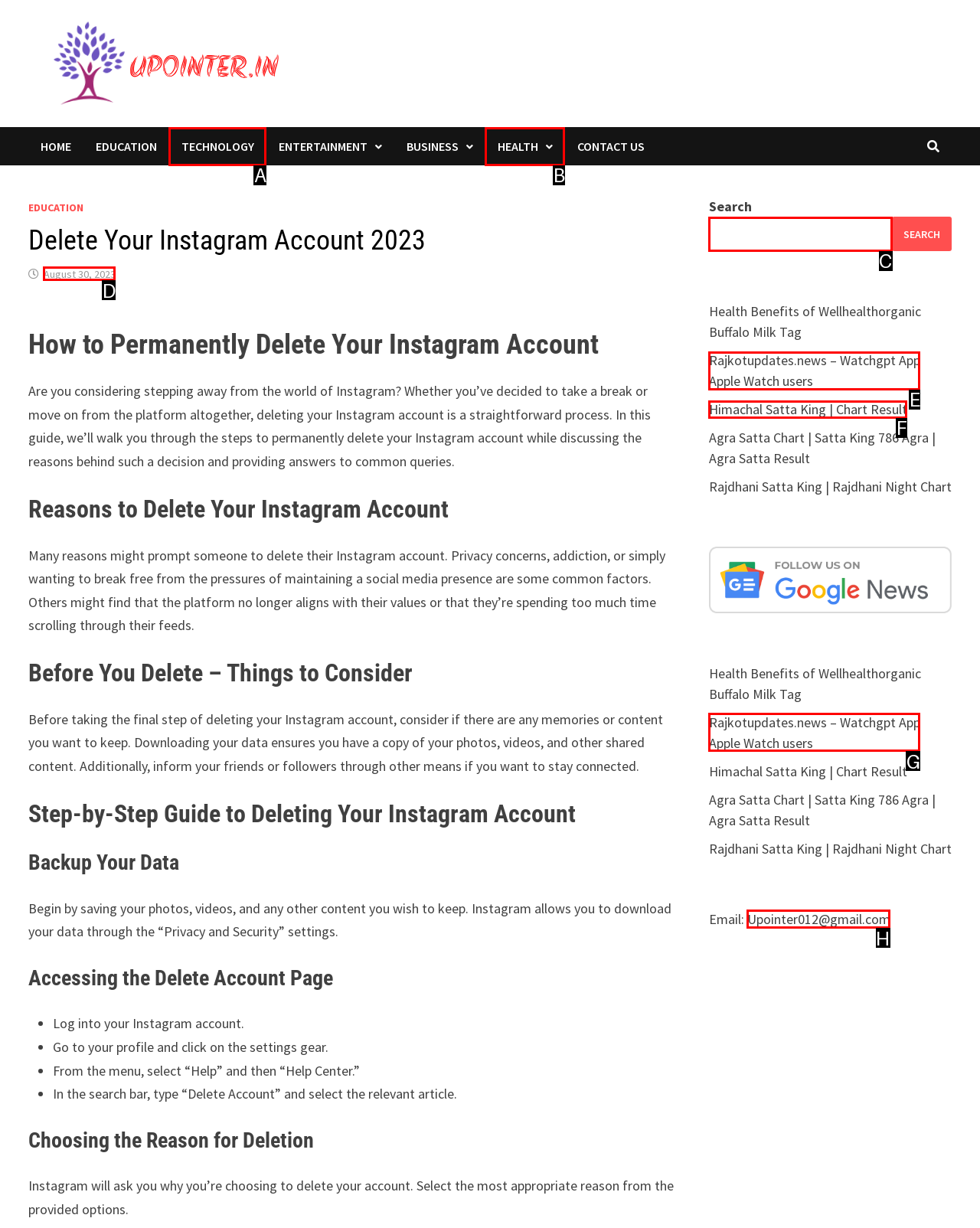Select the appropriate bounding box to fulfill the task: Contact us through email Respond with the corresponding letter from the choices provided.

H